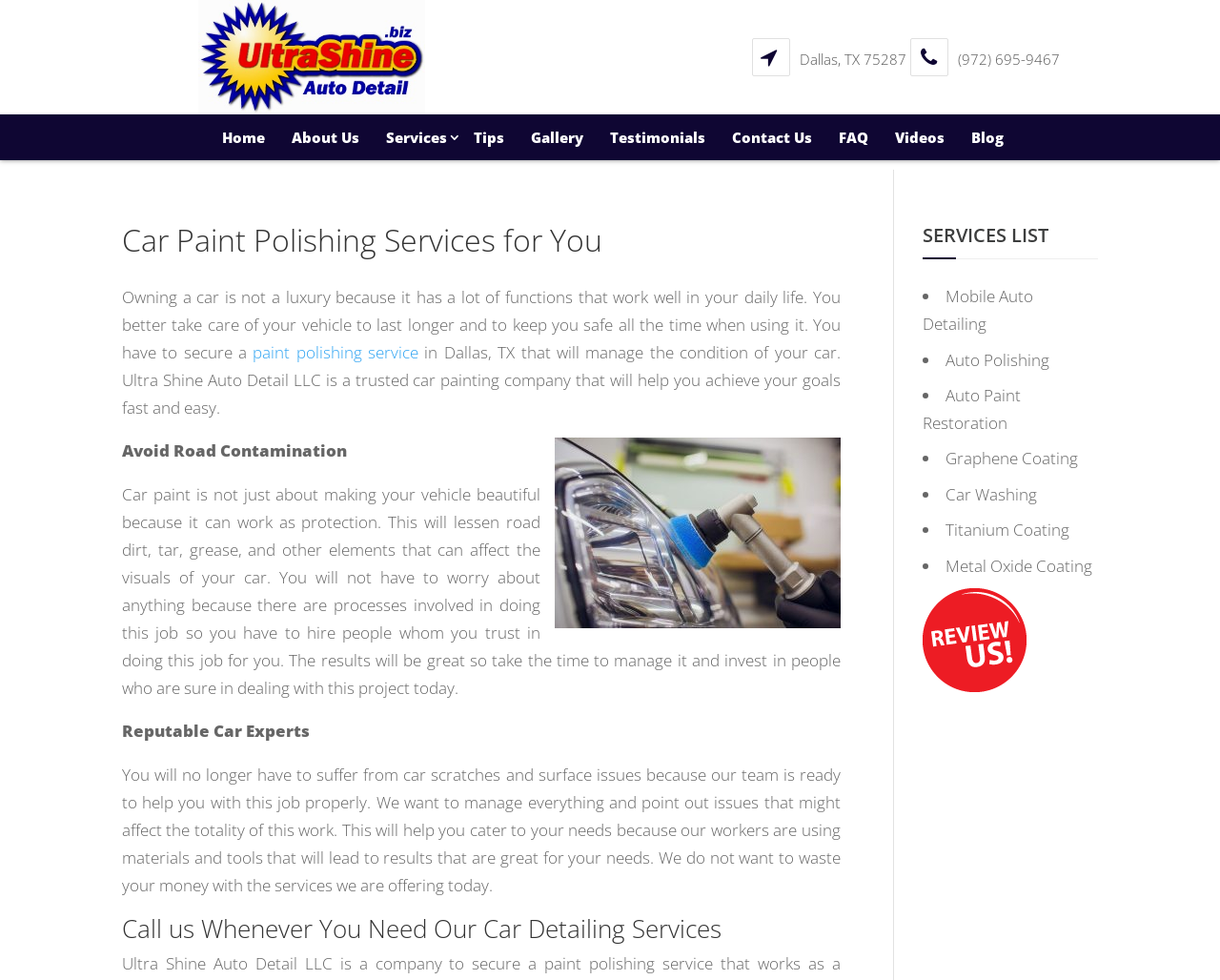Determine the bounding box coordinates for the clickable element required to fulfill the instruction: "Call the phone number". Provide the coordinates as four float numbers between 0 and 1, i.e., [left, top, right, bottom].

[0.754, 0.039, 0.868, 0.078]